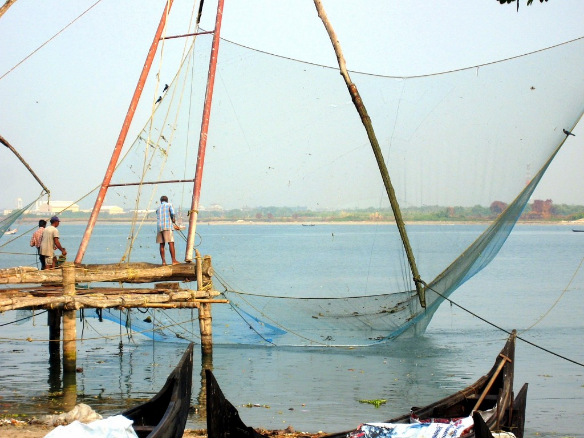What is the location of the scene?
Could you please answer the question thoroughly and with as much detail as possible?

The caption explicitly states that the scene is set in the 'serene coastal town of Fort Kochi, India', providing the exact location of the scene.